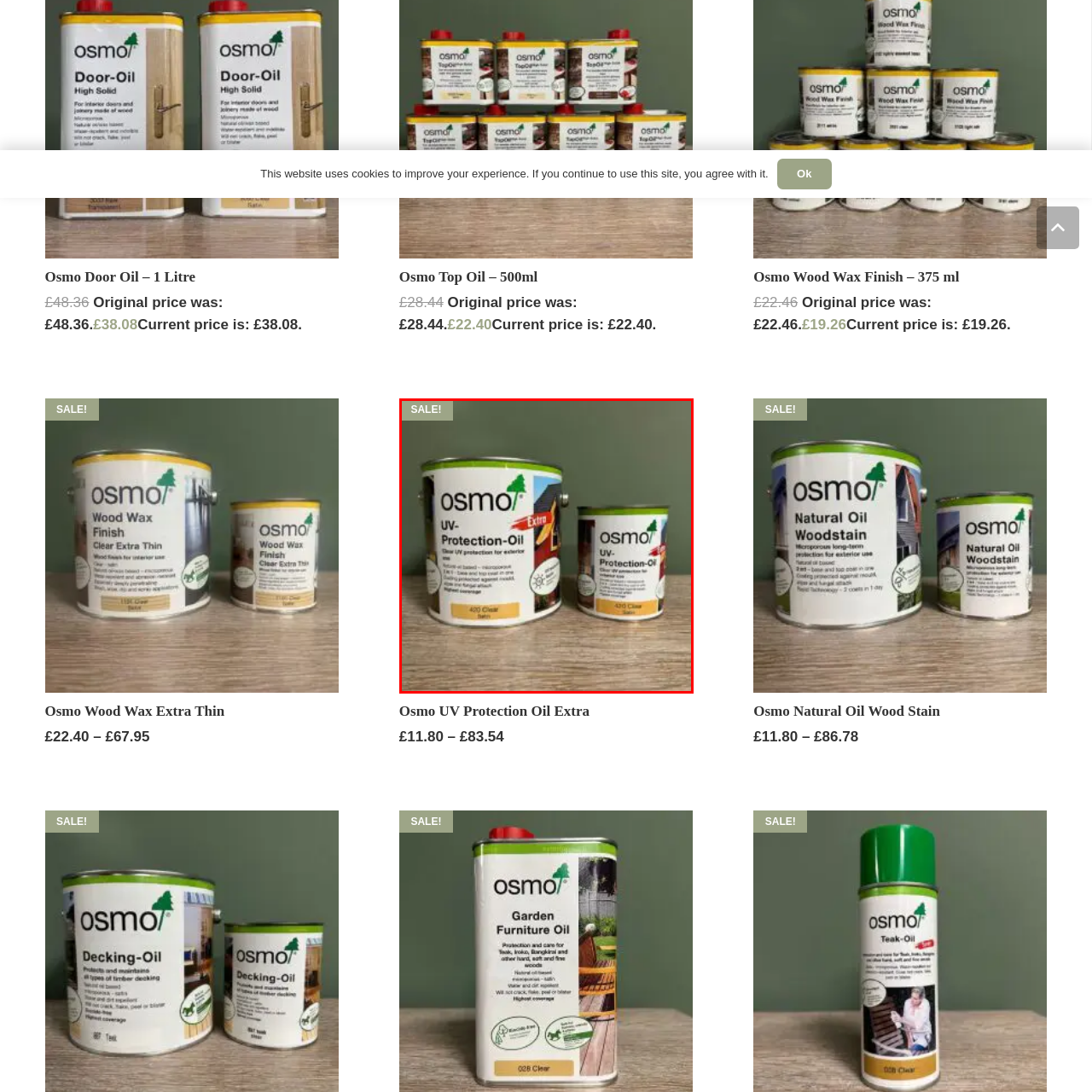Inspect the part framed by the grey rectangle, What is the primary use of the Osmo UV Protection Oil? 
Reply with a single word or phrase.

Outdoor wood protection